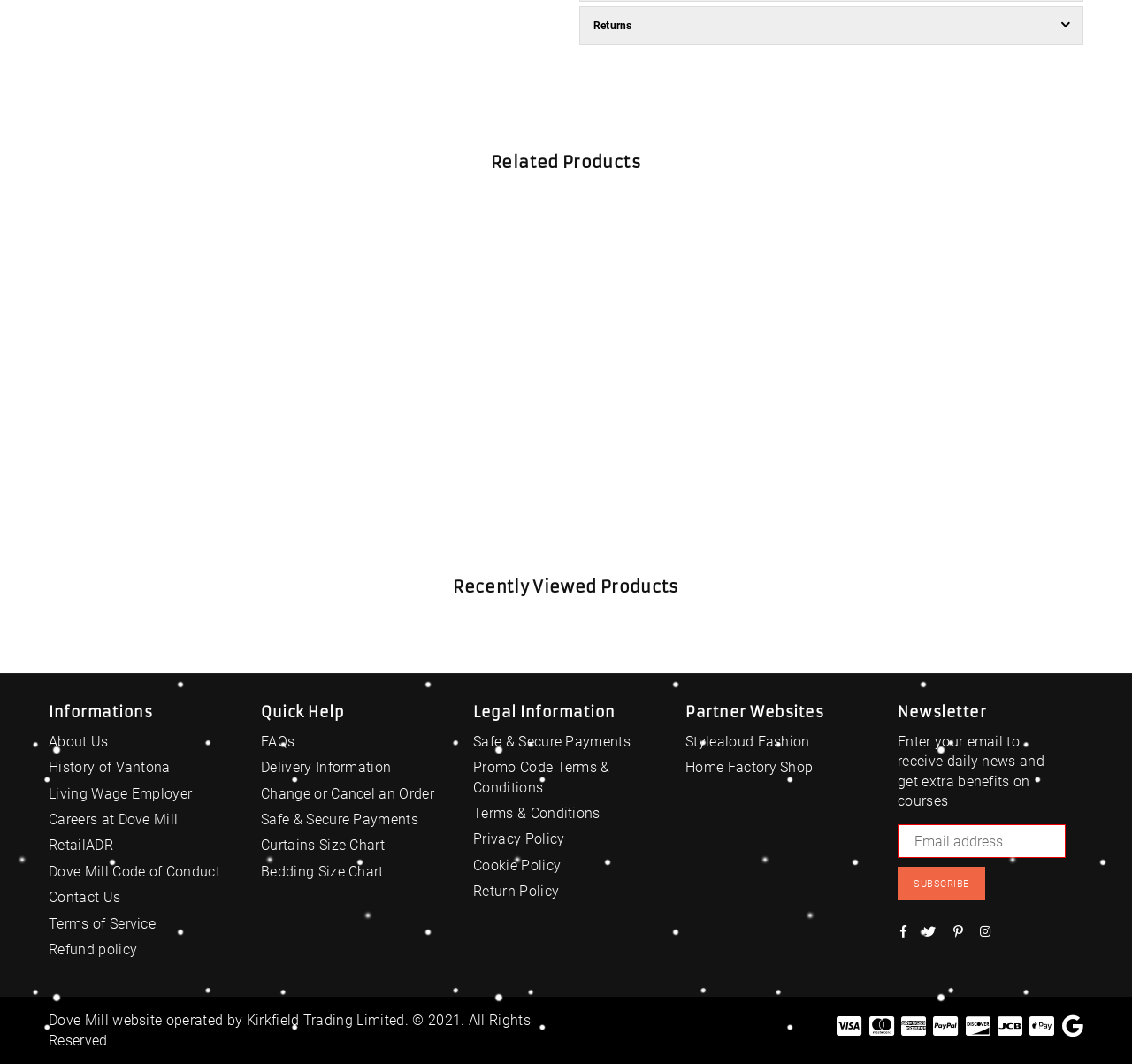Show the bounding box coordinates of the element that should be clicked to complete the task: "Select the previous page".

[0.012, 0.344, 0.039, 0.373]